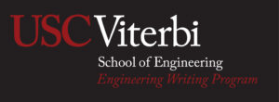Summarize the image with a detailed description that highlights all prominent details.

The image displays the logo of the USC Viterbi School of Engineering, featuring the name "Viterbi" prominently in bold red against a black background. Below, the text reads "School of Engineering" and "Engineering Writing Program" in a smaller, contrasting font. This logo represents the institution's commitment to integrating engineering education with effective communication skills, highlighting the importance of writing within technical fields. The design encapsulates the school's identity and its dedication to fostering comprehensive engineering professionals.